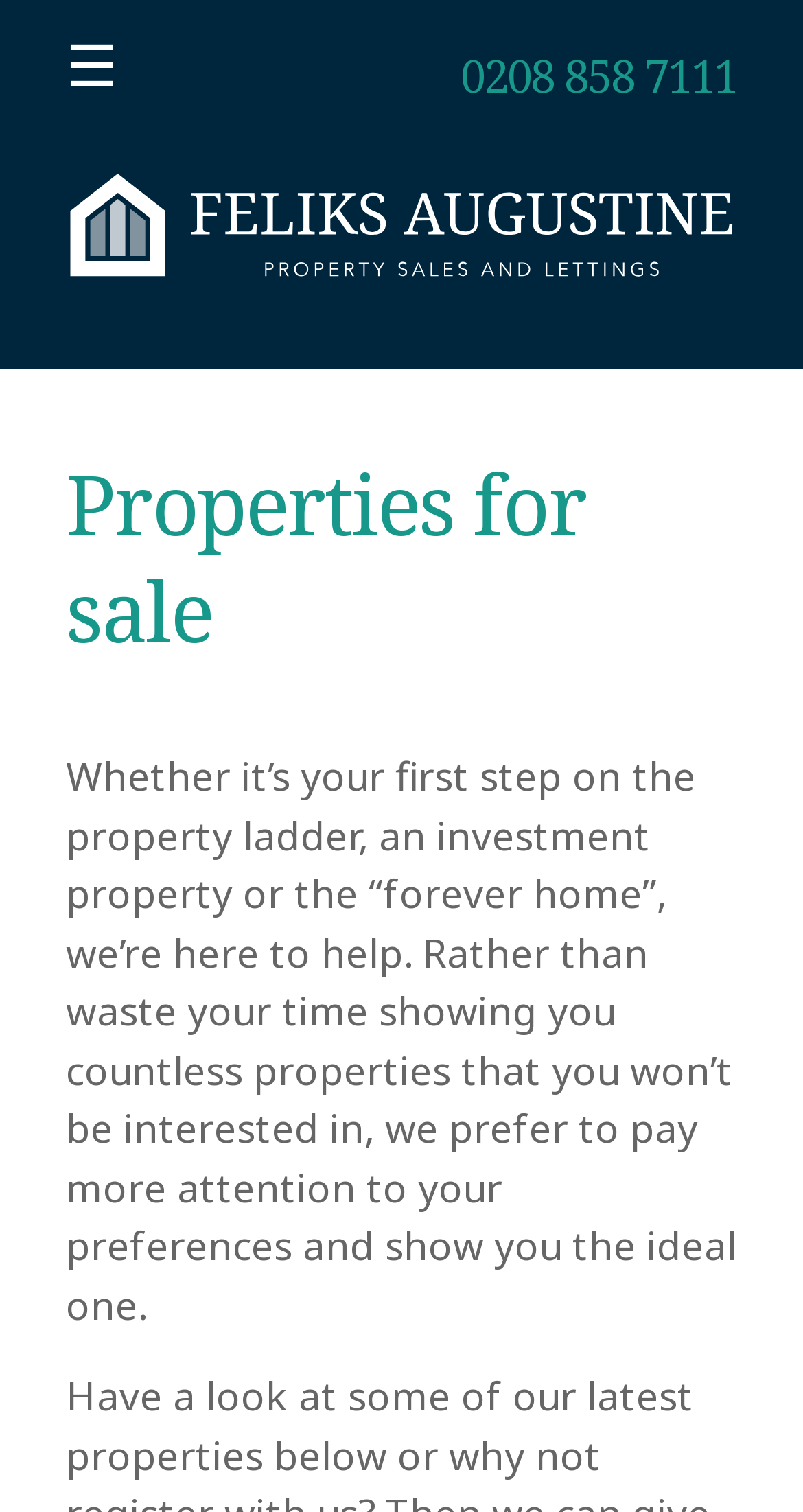Give the bounding box coordinates for this UI element: "×". The coordinates should be four float numbers between 0 and 1, arranged as [left, top, right, bottom].

[0.09, 0.02, 0.174, 0.11]